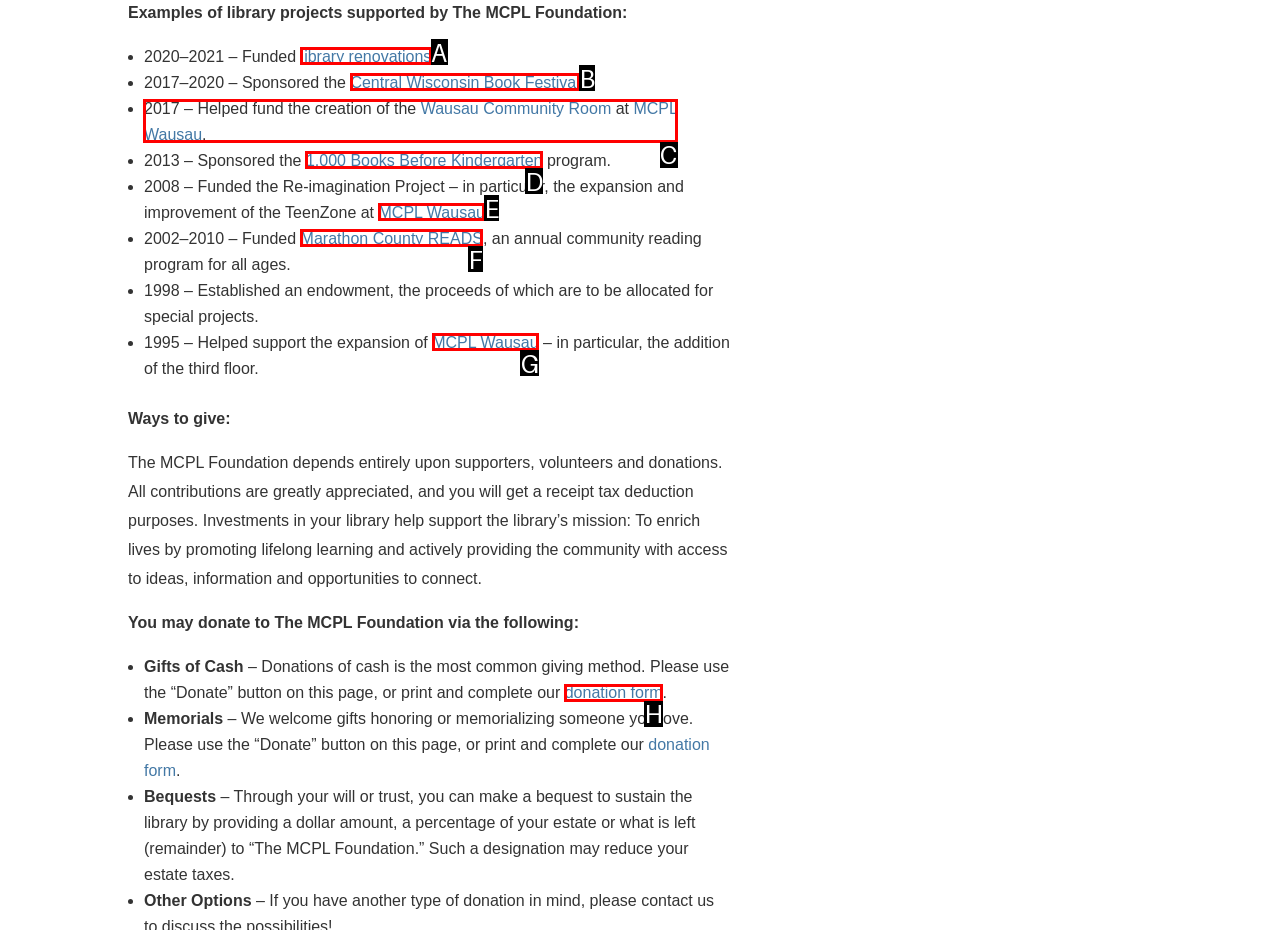Tell me which one HTML element I should click to complete the following task: click the 'MCPL Wausau' link Answer with the option's letter from the given choices directly.

C